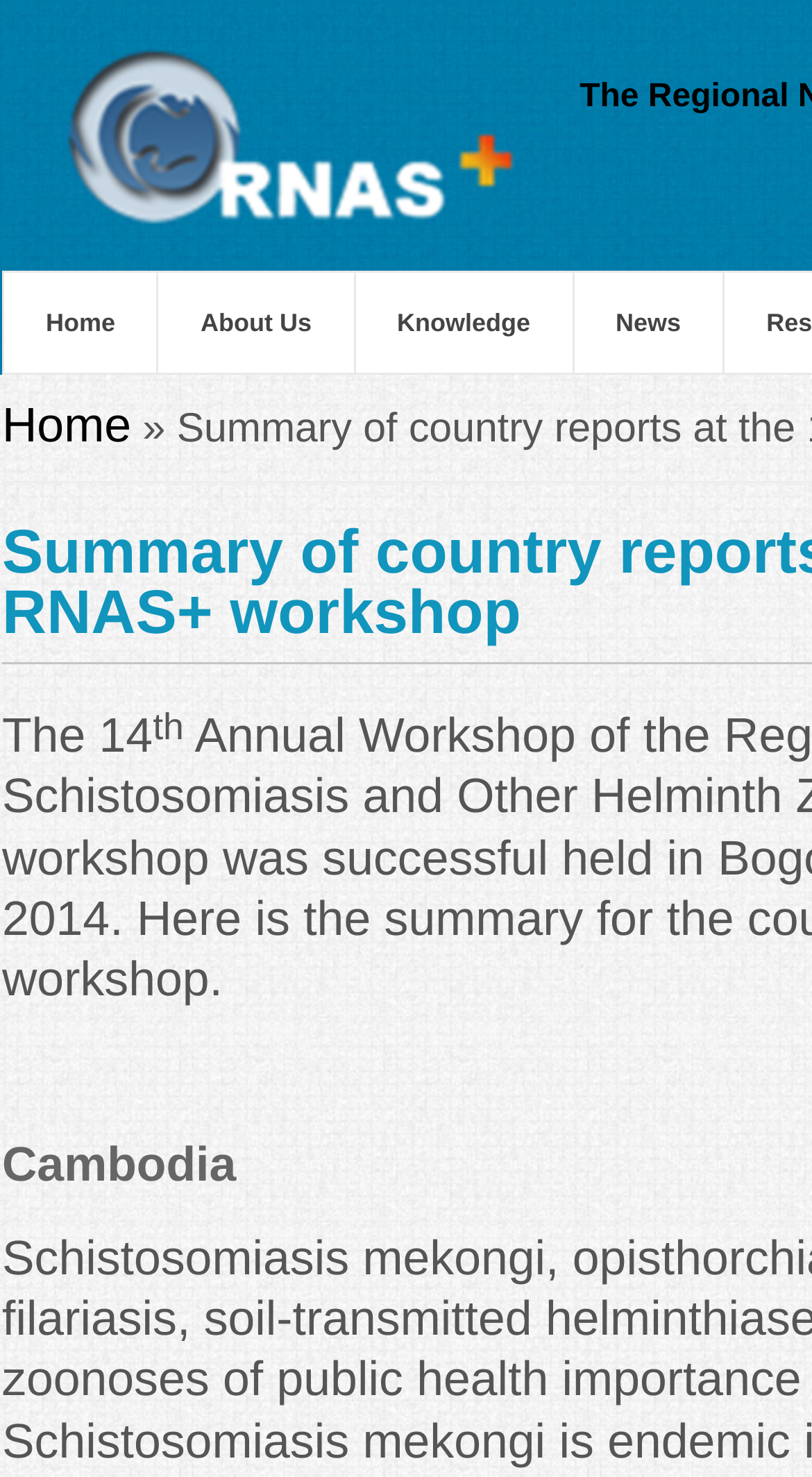Provide a thorough and detailed response to the question by examining the image: 
What is the section title above the country reports?

I found a heading element with the text 'You are here' at coordinates [0.003, 0.268, 0.263, 0.291], which suggests that it is the section title above the country reports.